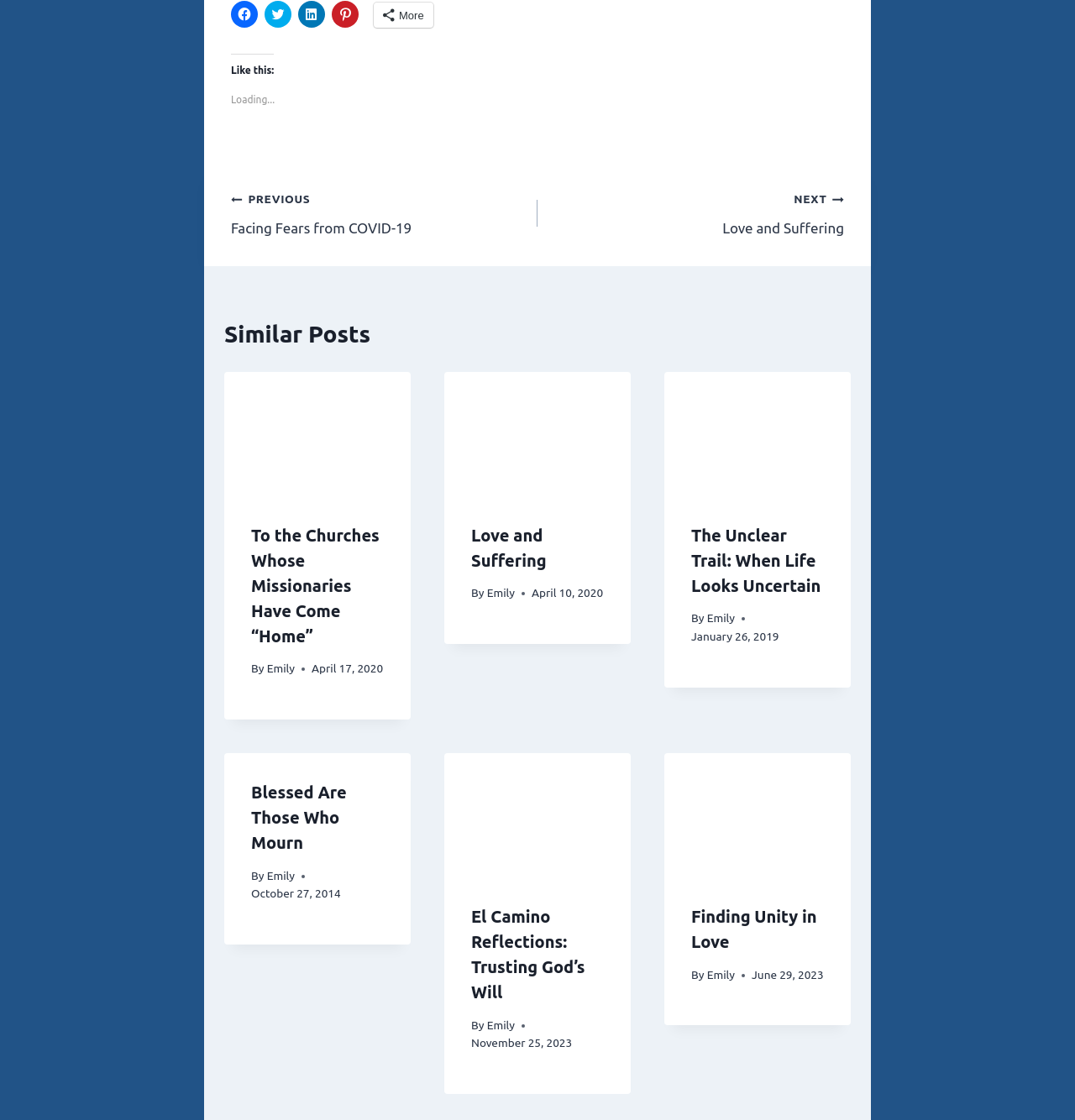Locate the bounding box coordinates of the area to click to fulfill this instruction: "Check 'Similar Posts'". The bounding box should be presented as four float numbers between 0 and 1, in the order [left, top, right, bottom].

[0.209, 0.282, 0.791, 0.314]